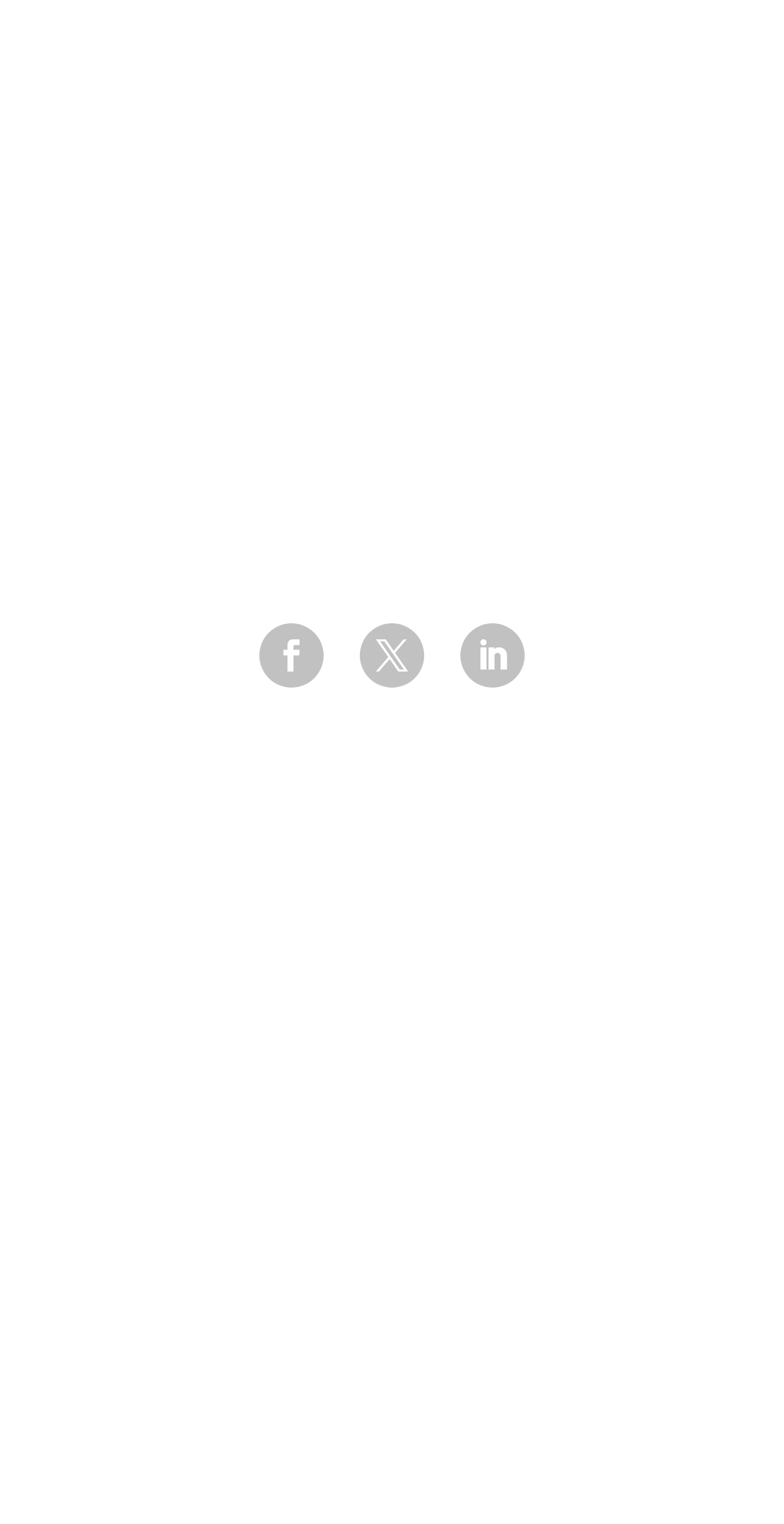Find the UI element described as: "name="et_pb_contact_email_0" placeholder="Email Address"" and predict its bounding box coordinates. Ensure the coordinates are four float numbers between 0 and 1, [left, top, right, bottom].

[0.203, 0.856, 0.797, 0.922]